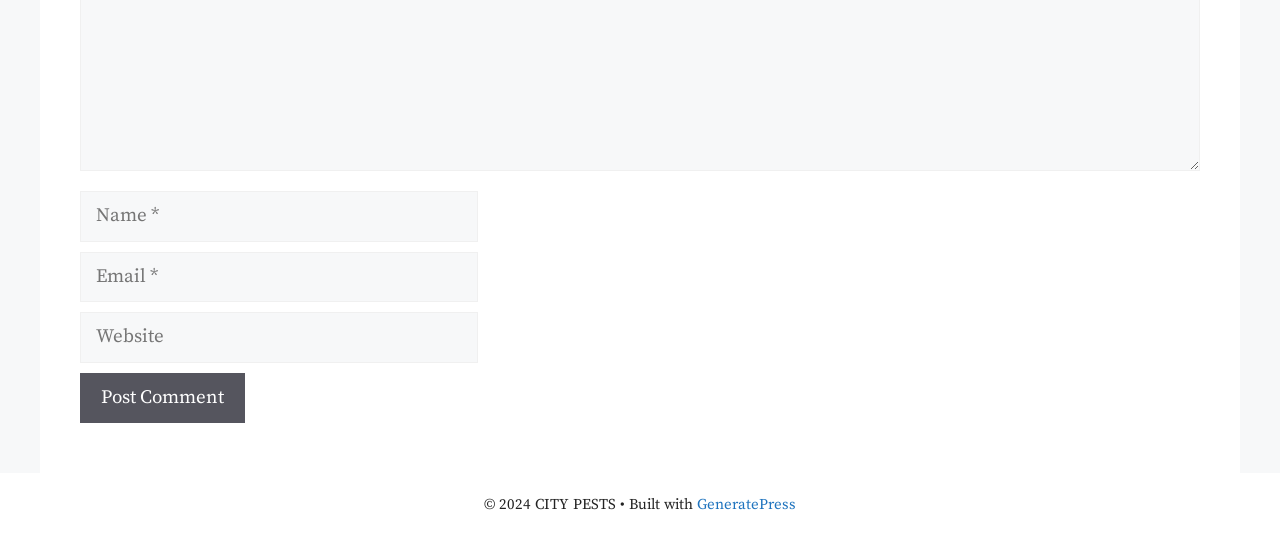Is the 'Website' textbox required?
Answer with a single word or phrase by referring to the visual content.

No